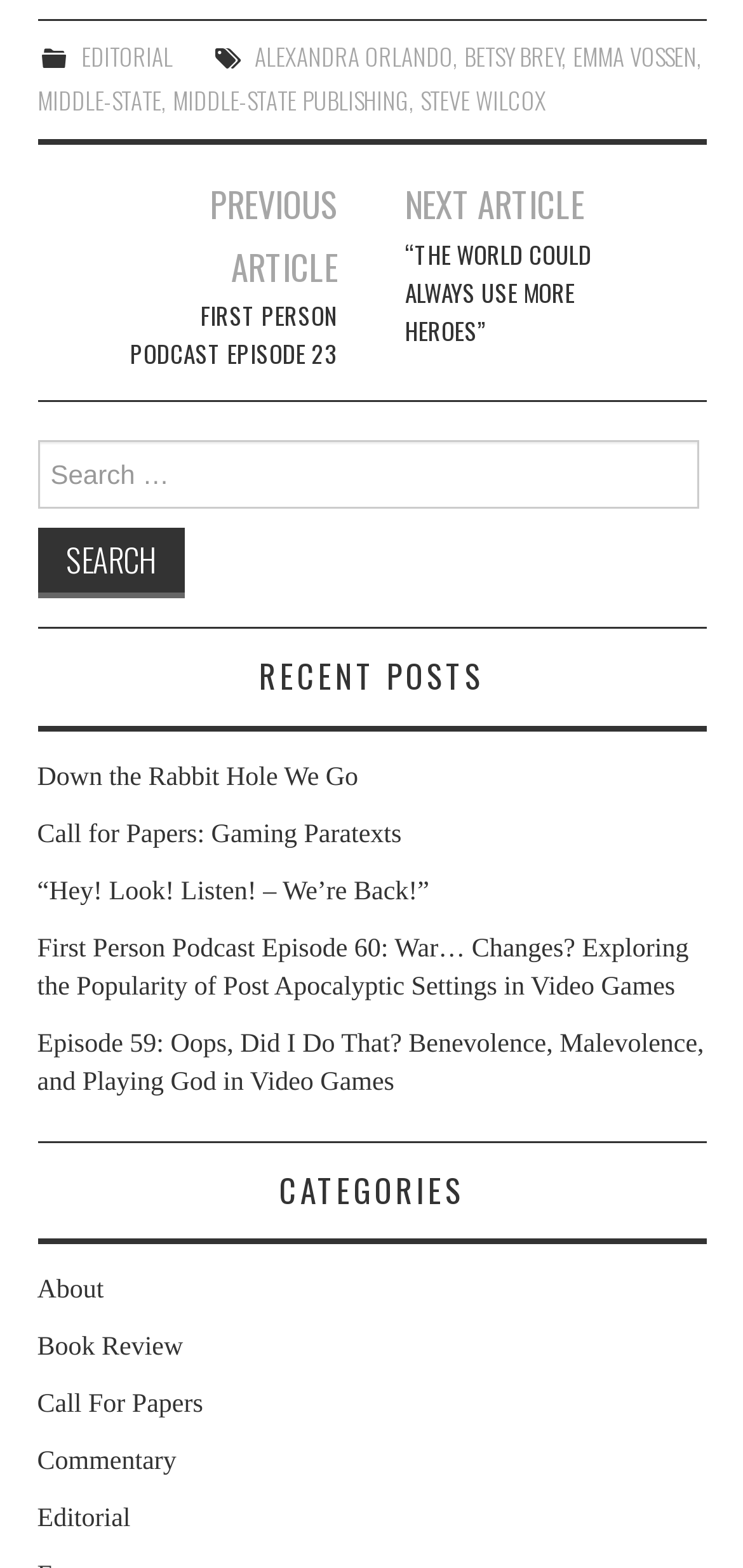Use a single word or phrase to answer the question:
What is the purpose of the button in the search section?

To search